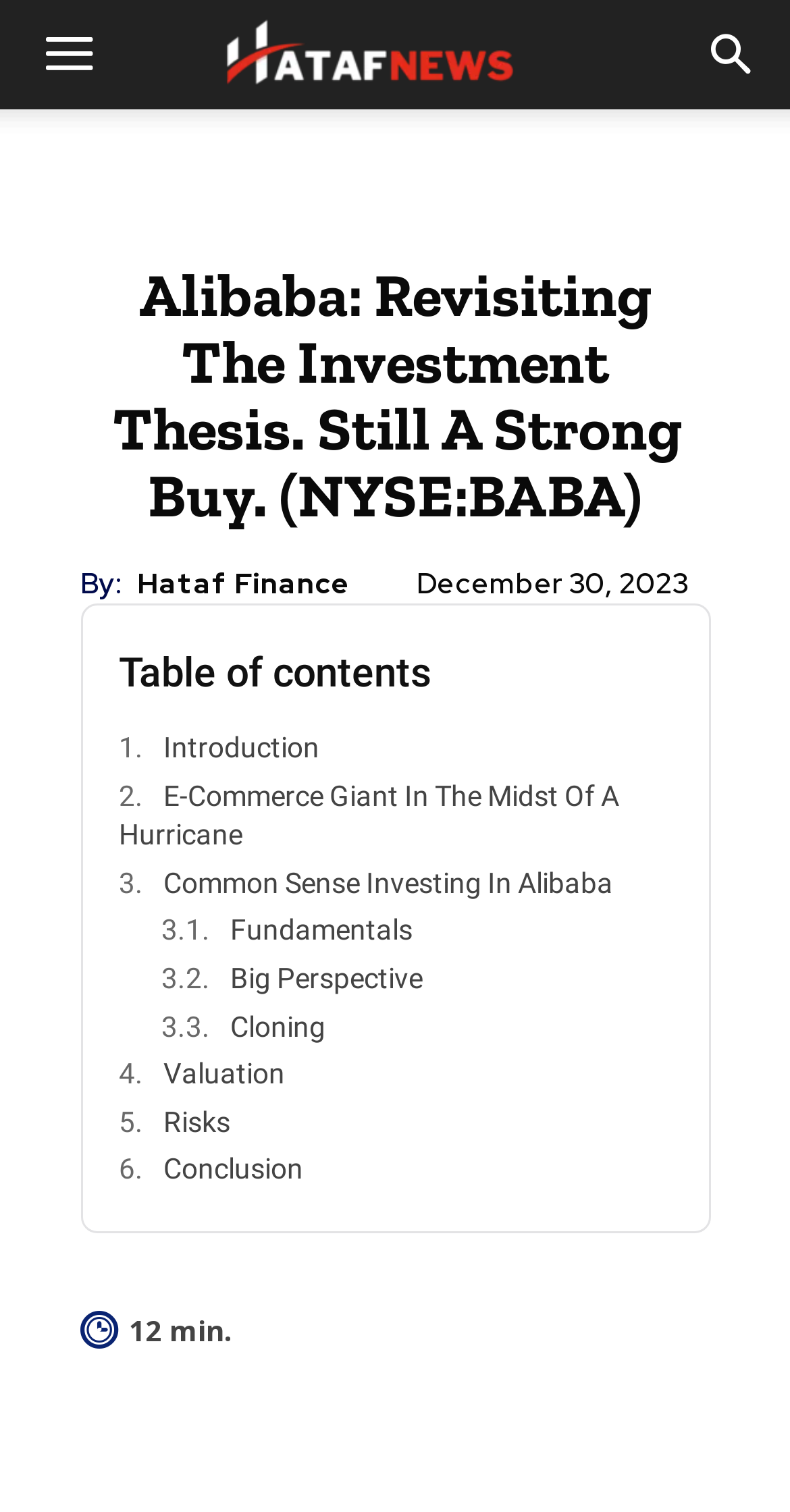What is the date of the article?
Refer to the image and provide a thorough answer to the question.

The date of the article can be found by looking at the time section, which is located below the author's name. The StaticText 'December 30, 2023' is present in the time section, indicating that the article was published on this date.